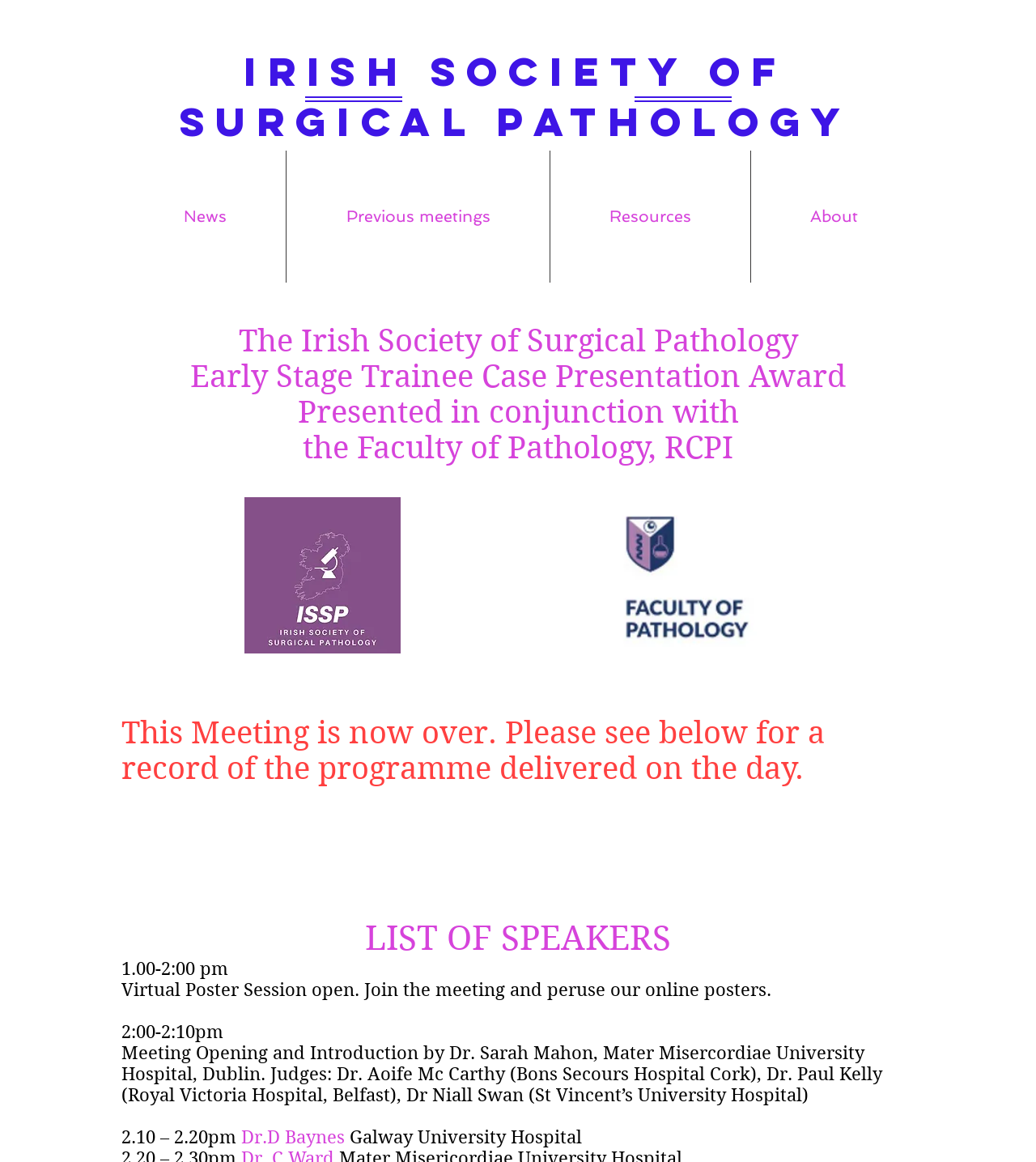Provide a short, one-word or phrase answer to the question below:
What is the purpose of the Early Stage Trainee Case Presentation Award?

Not specified